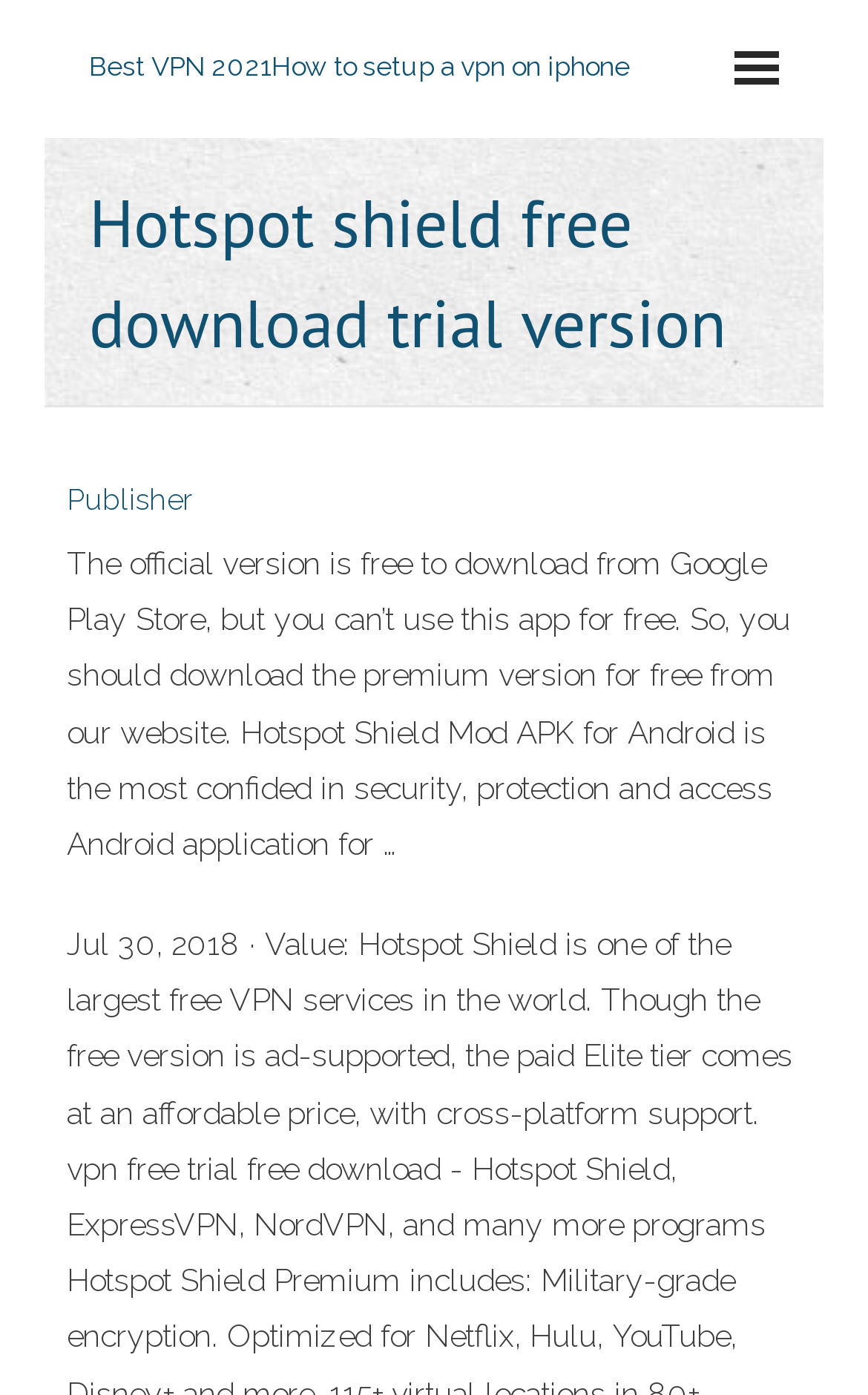Generate the title text from the webpage.

Hotspot shield free download trial version